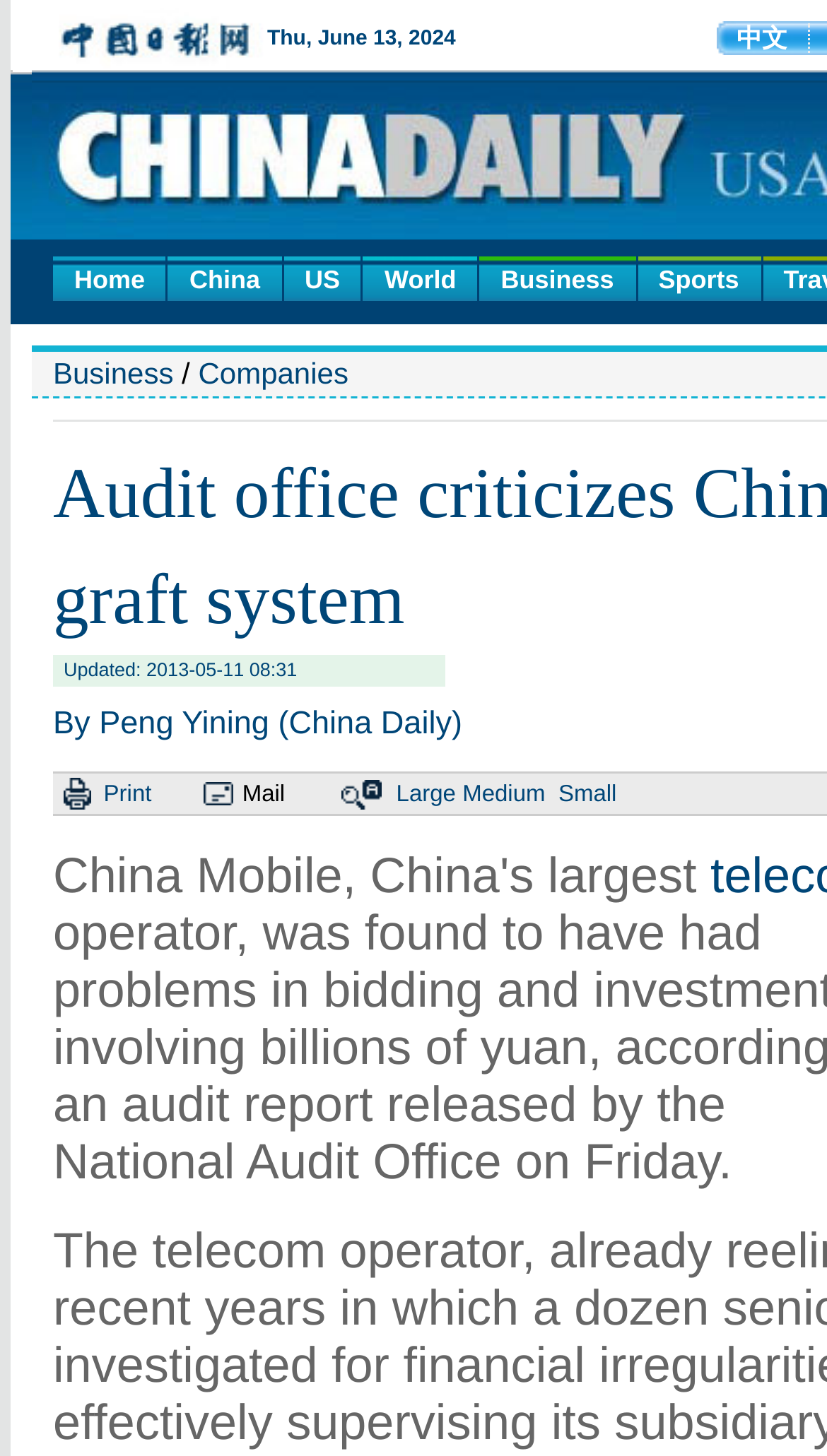Using the information in the image, could you please answer the following question in detail:
What are the available font sizes?

I determined the available font sizes by examining the layout table cells below the 'Updated' section. The cells contain links for 'Print', 'Mail', and font size options. The font size options are 'Large', 'Medium', and 'Small', which can be selected by clicking on the corresponding links.